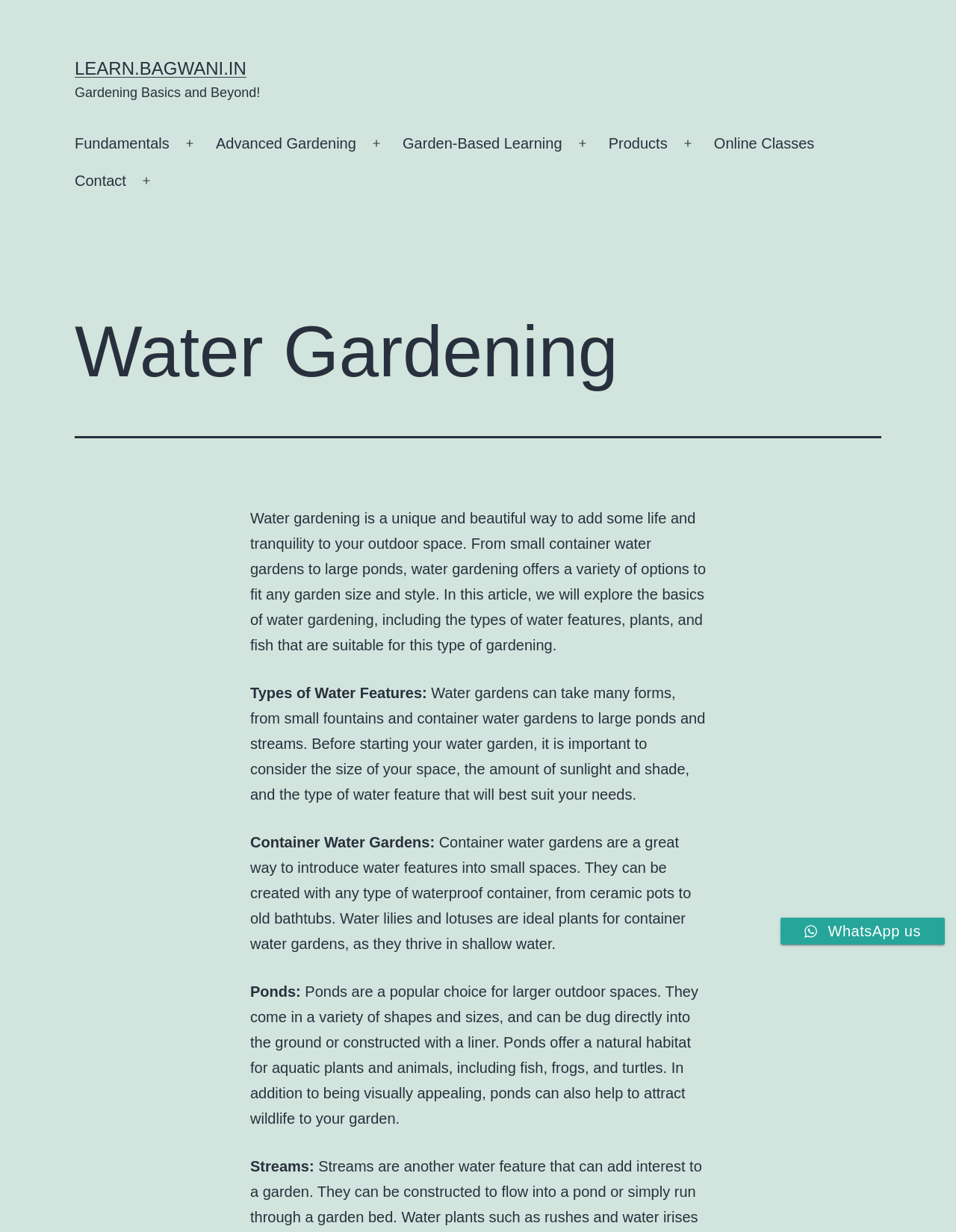Can you show the bounding box coordinates of the region to click on to complete the task described in the instruction: "Click on 'Contact'"?

[0.068, 0.132, 0.142, 0.163]